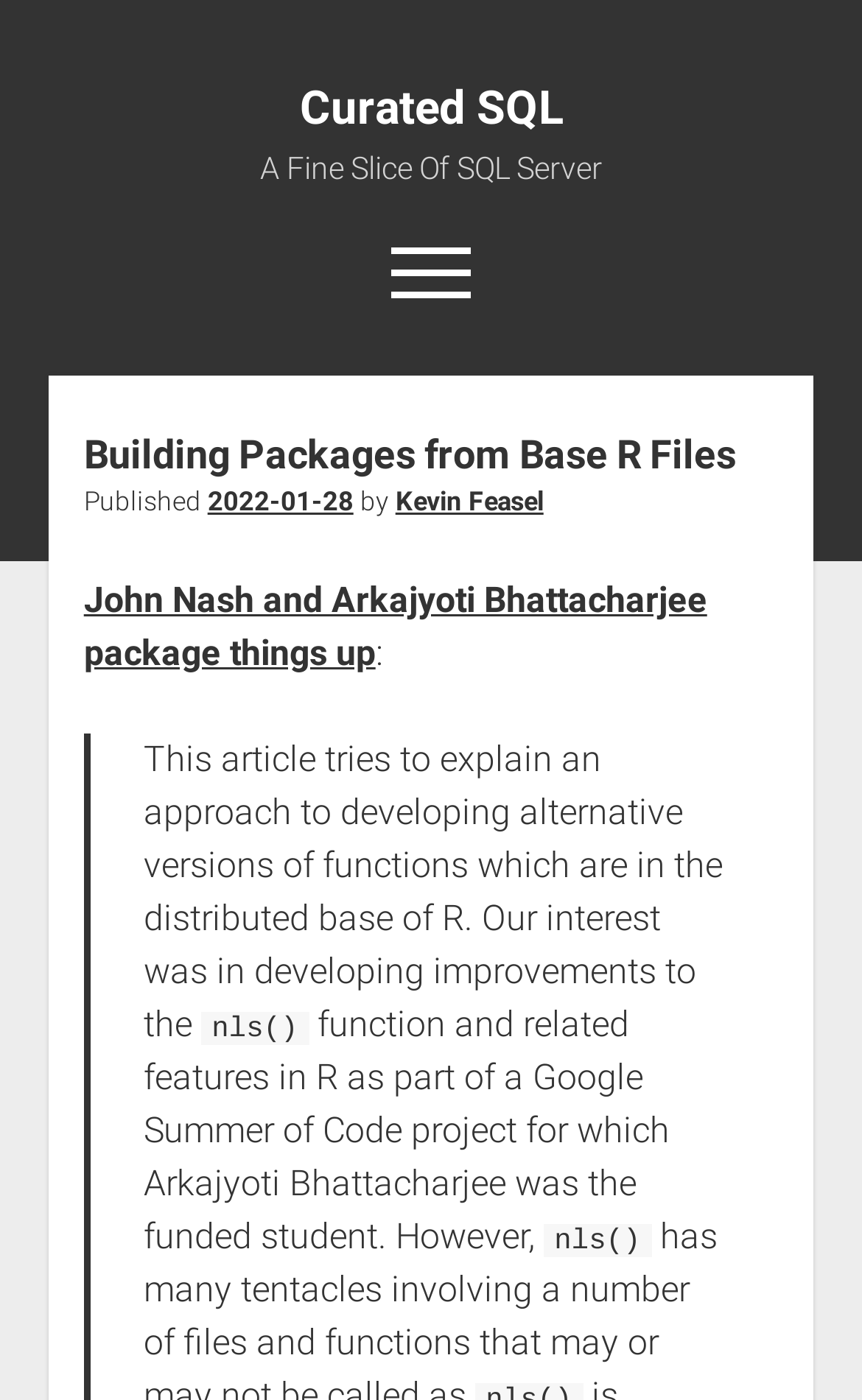Please locate the UI element described by "About" and provide its bounding box coordinates.

[0.431, 0.306, 0.569, 0.347]